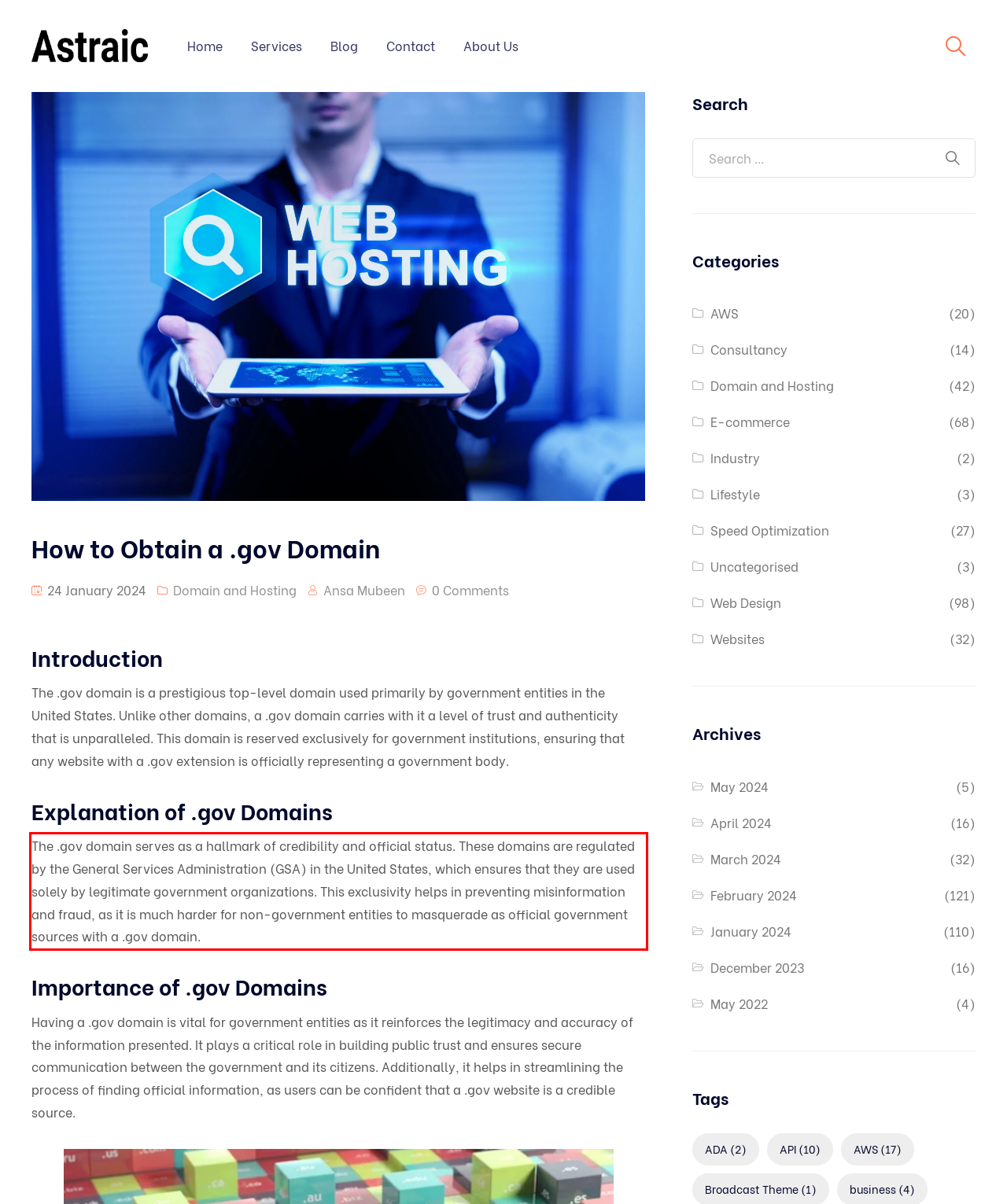You are provided with a screenshot of a webpage that includes a UI element enclosed in a red rectangle. Extract the text content inside this red rectangle.

The .gov domain serves as a hallmark of credibility and official status. These domains are regulated by the General Services Administration (GSA) in the United States, which ensures that they are used solely by legitimate government organizations. This exclusivity helps in preventing misinformation and fraud, as it is much harder for non-government entities to masquerade as official government sources with a .gov domain.